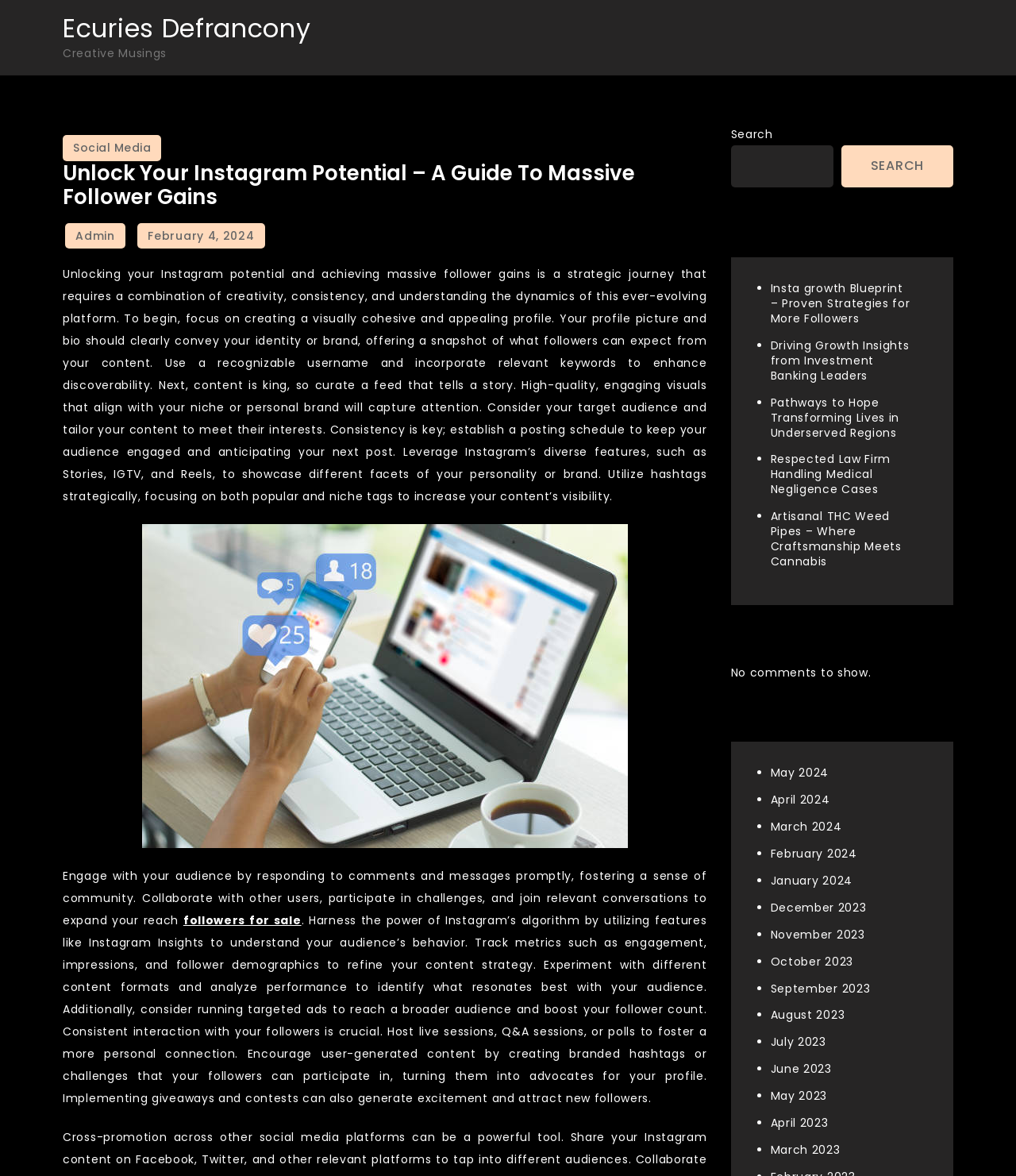Refer to the image and offer a detailed explanation in response to the question: How many recent posts are listed on this webpage?

By examining the 'Recent Posts' section, I count four links to recent posts, including 'Insta growth Blueprint – Proven Strategies for More Followers', 'Driving Growth Insights from Investment Banking Leaders', 'Pathways to Hope Transforming Lives in Underserved Regions', and 'Respected Law Firm Handling Medical Negligence Cases'.